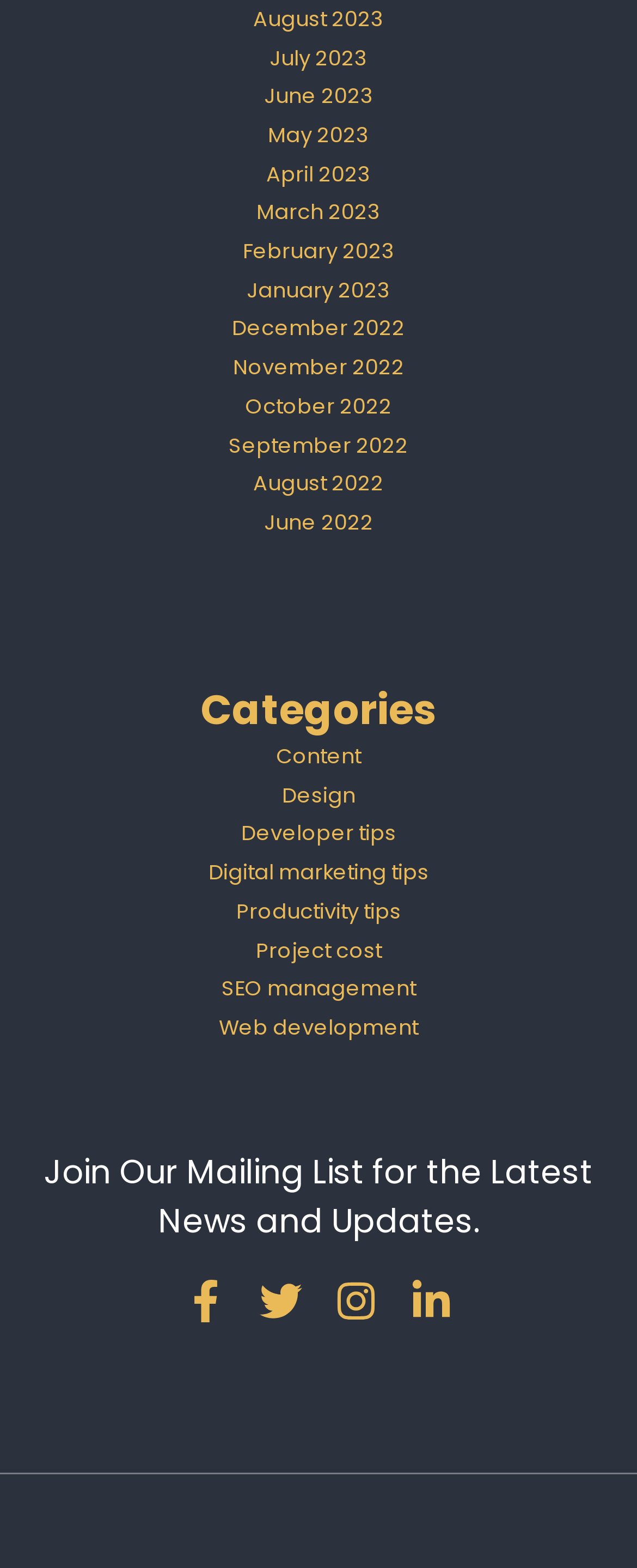Please specify the bounding box coordinates in the format (top-left x, top-left y, bottom-right x, bottom-right y), with all values as floating point numbers between 0 and 1. Identify the bounding box of the UI element described by: aria-label="Twitter"

[0.408, 0.816, 0.474, 0.843]